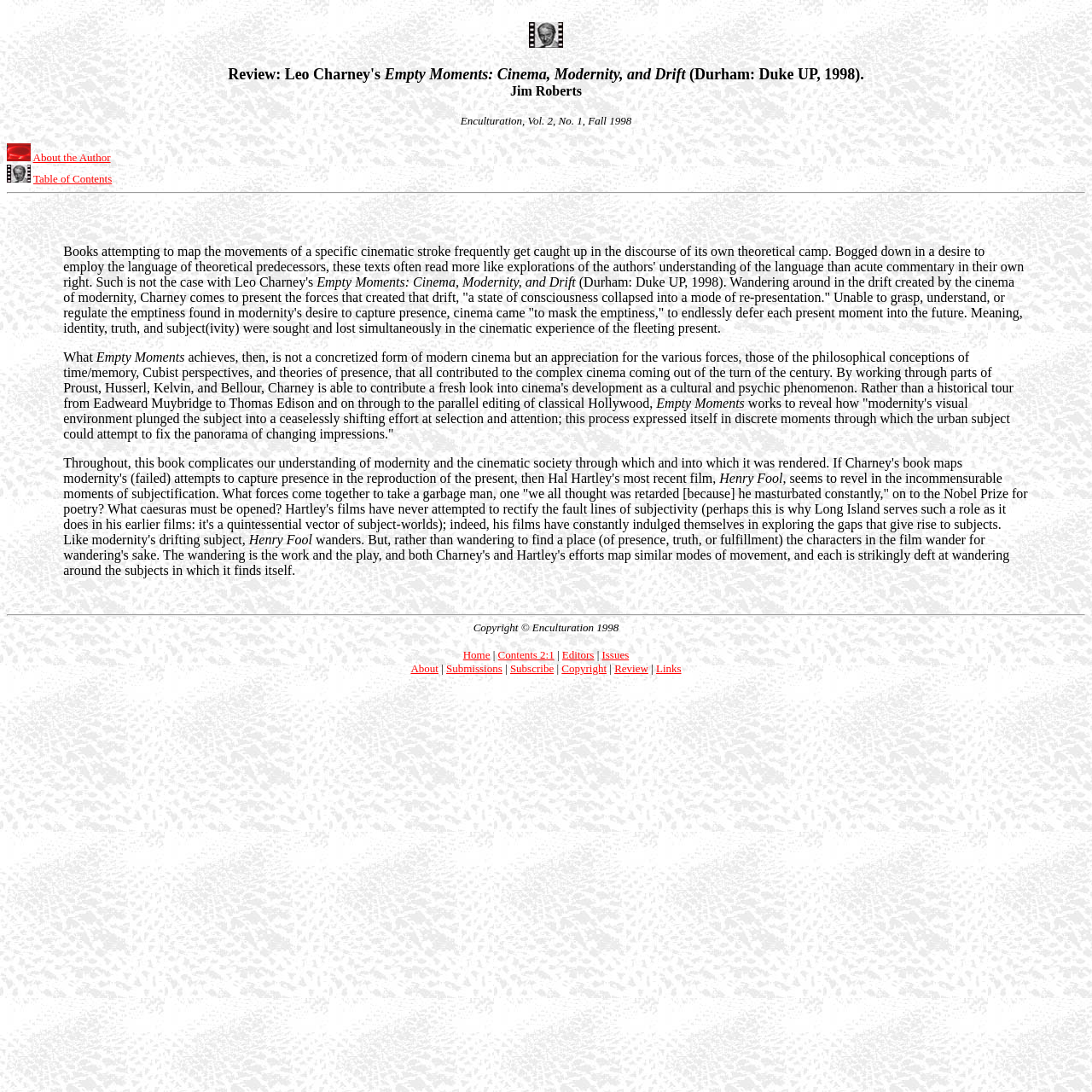Could you specify the bounding box coordinates for the clickable section to complete the following instruction: "Click the link to view the table of contents"?

[0.03, 0.158, 0.103, 0.17]